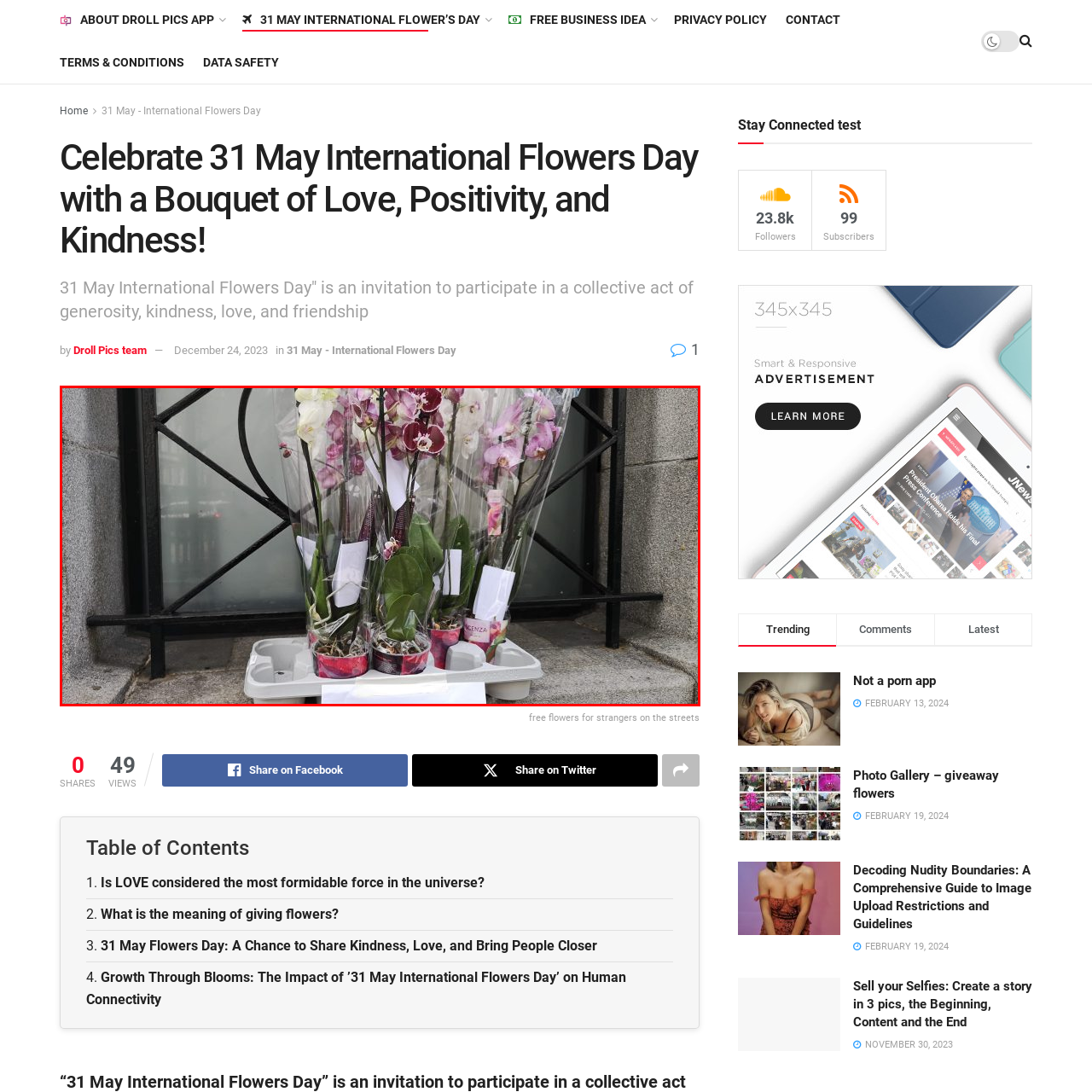What is the purpose of the white card?
Focus on the image section enclosed by the red bounding box and answer the question thoroughly.

The white card is prominently displayed in front, inviting passersby to partake in a gesture of kindness, reflecting the spirit of sharing associated with the celebration of International Flowers Day on May 31.